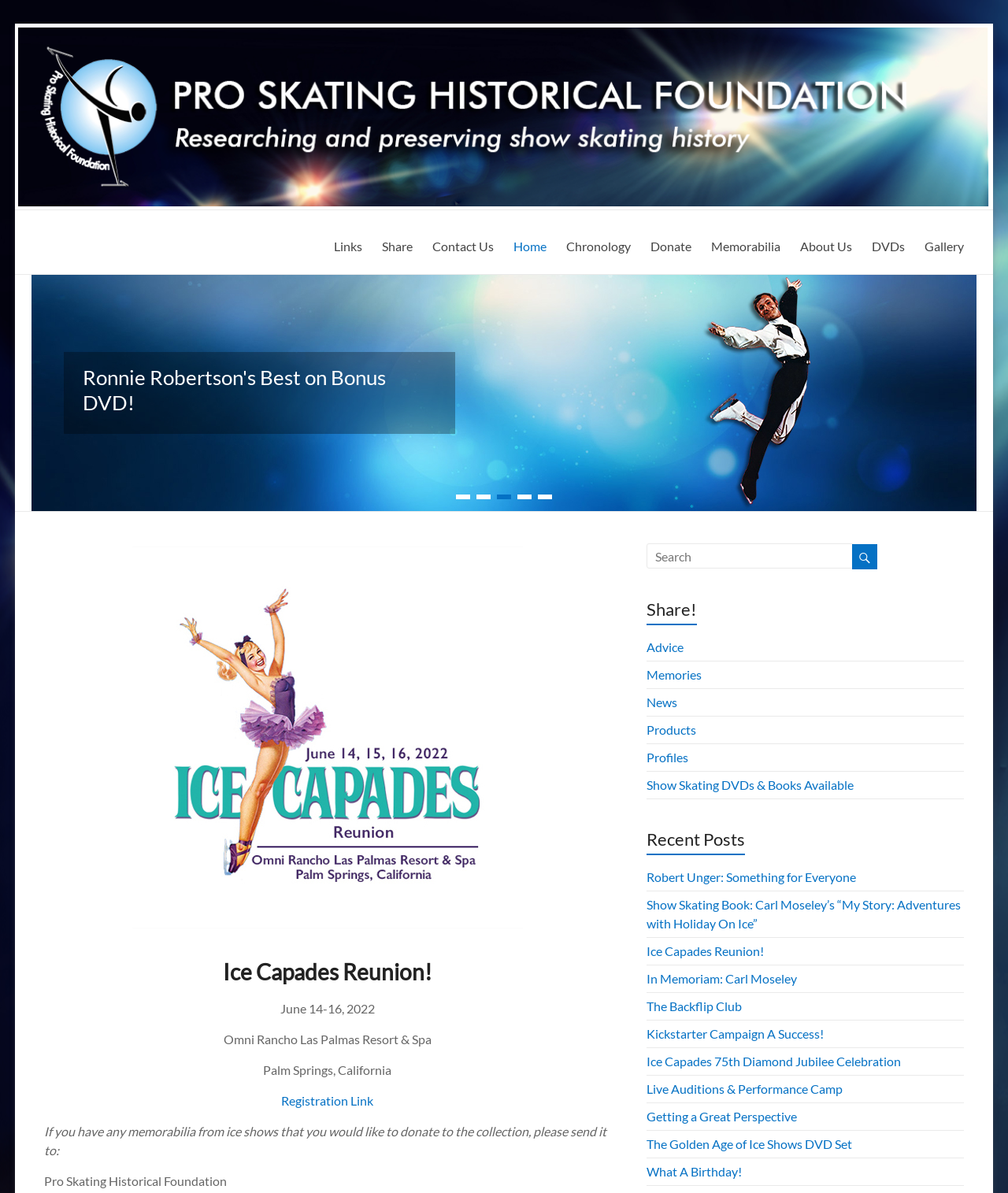Please identify the bounding box coordinates of the region to click in order to complete the given instruction: "View 'Ronnie Robertson's Best on Bonus DVD!' details". The coordinates should be four float numbers between 0 and 1, i.e., [left, top, right, bottom].

[0.082, 0.306, 0.433, 0.348]